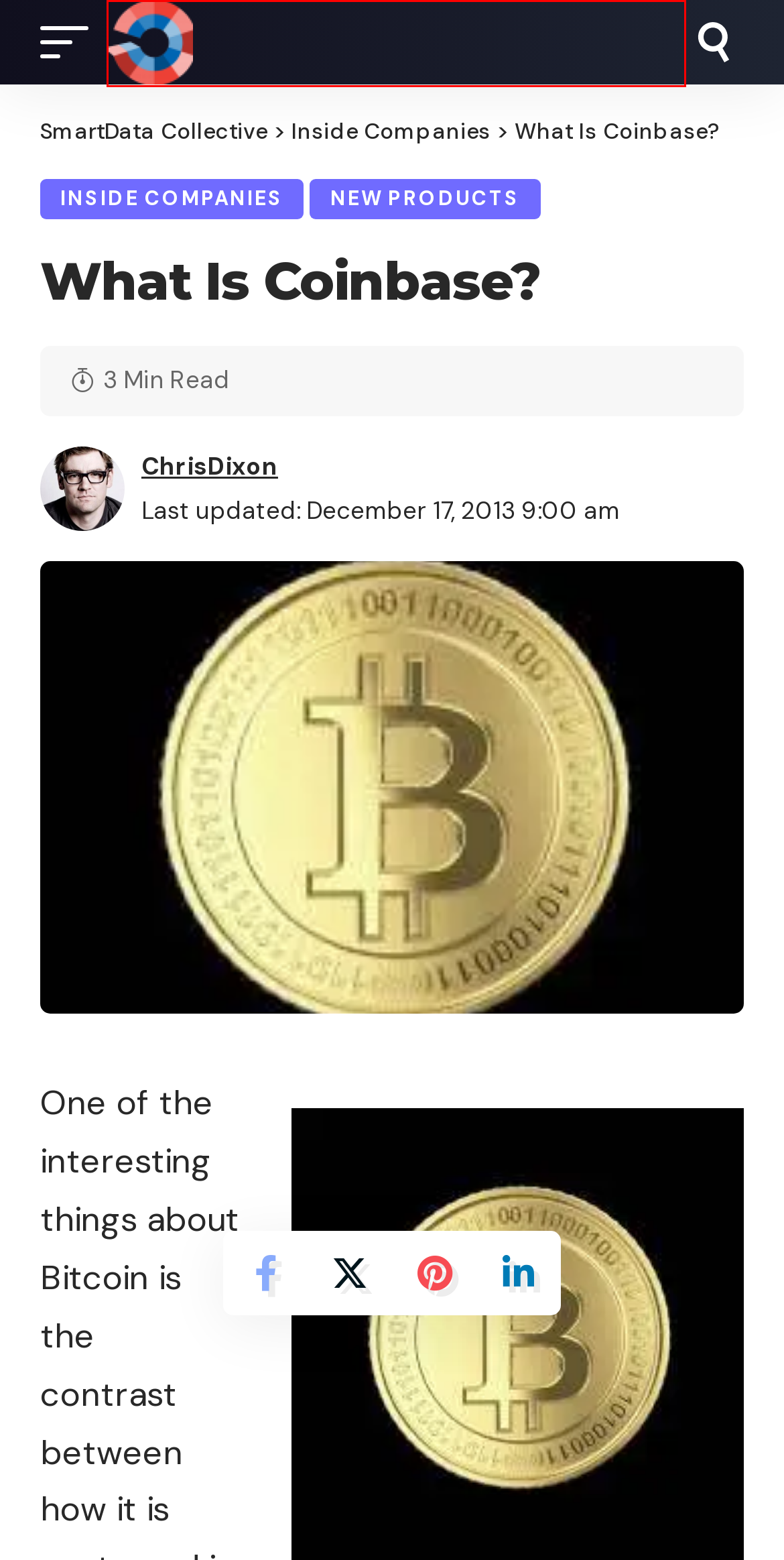Review the webpage screenshot provided, noting the red bounding box around a UI element. Choose the description that best matches the new webpage after clicking the element within the bounding box. The following are the options:
A. bitcoin - SmartData Collective
B. The Cloud Creates Opportunities for Algerian Bitcoin Investors
C. 7 Things You Didn't Know About Blockchain or Bitcoin
D. Blockchain - SmartData Collective
E. ChrisDixon - SmartData Collective
F. SmartData Collective - News on Big Data, Analytics, AI and The Cloud
G. Developments in AI and IMF Positions Can Make Bitcoin Legally Tender
H. Inside Companies - SmartData Collective

F